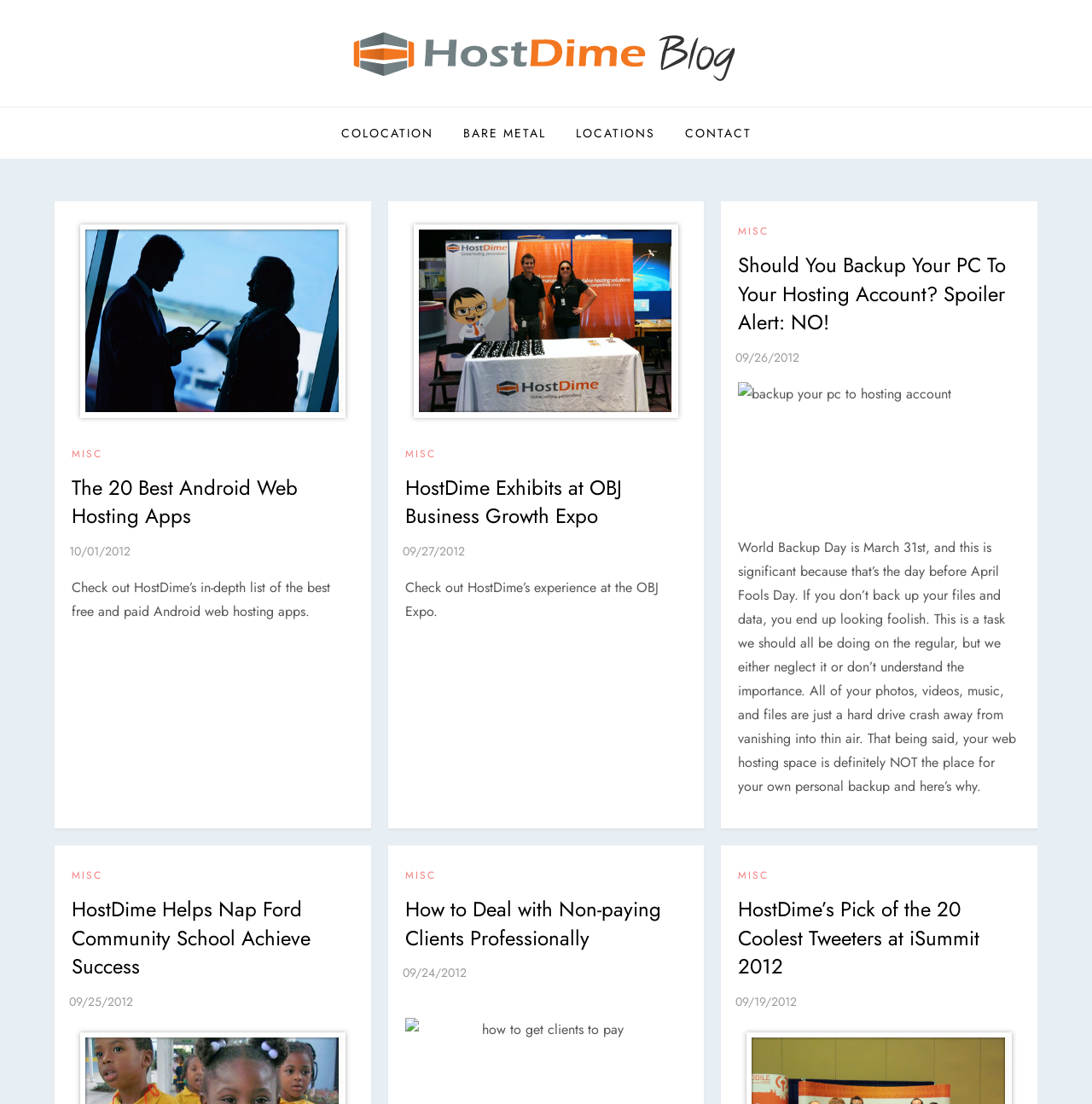What is the topic of the article with the heading 'The 20 Best Android Web Hosting Apps'?
Analyze the screenshot and provide a detailed answer to the question.

The article with the heading 'The 20 Best Android Web Hosting Apps' is about the best Android web hosting apps, as indicated by the heading and the content of the article.